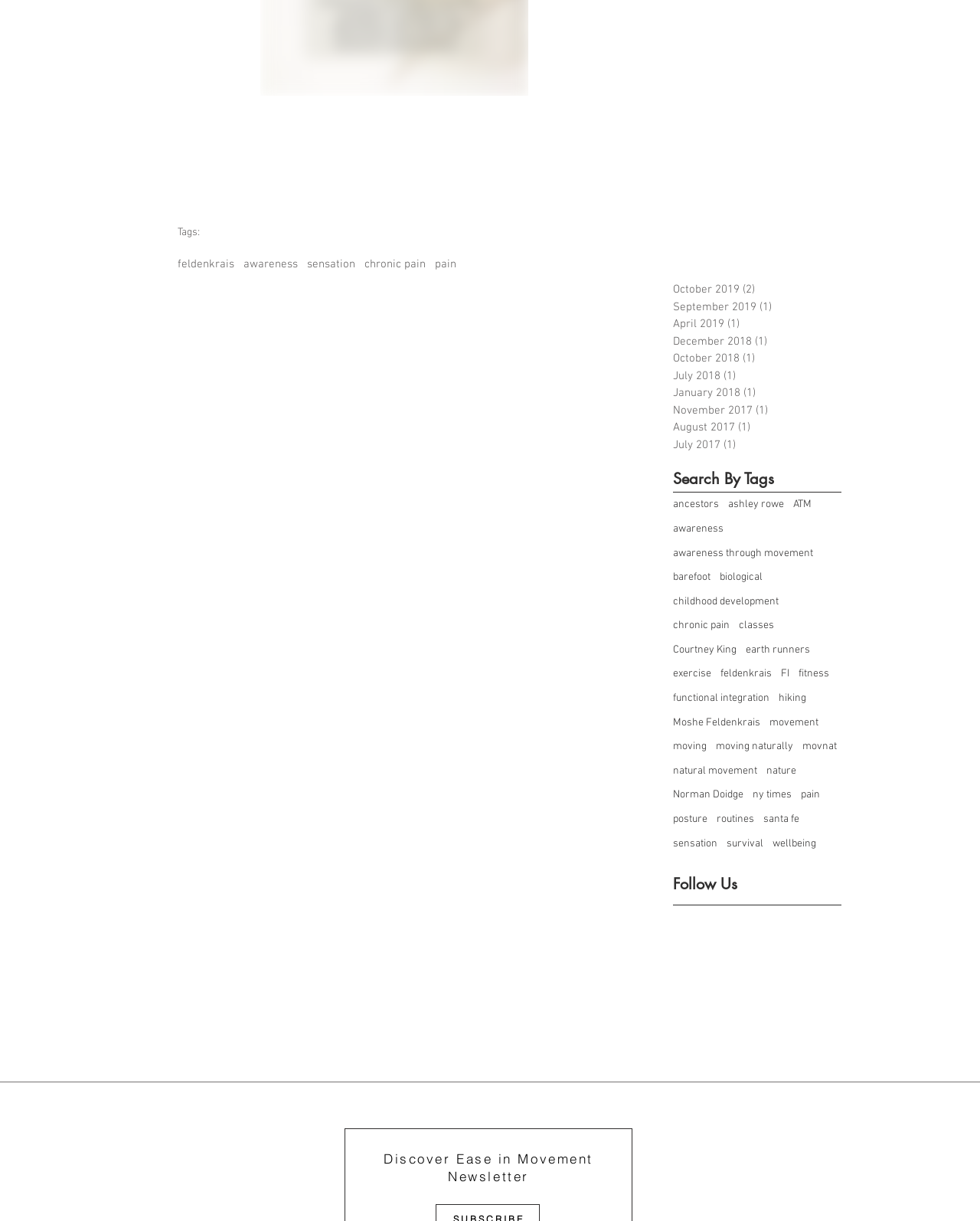Answer this question using a single word or a brief phrase:
What is the purpose of the 'Search By Tags' section?

To search posts by tags